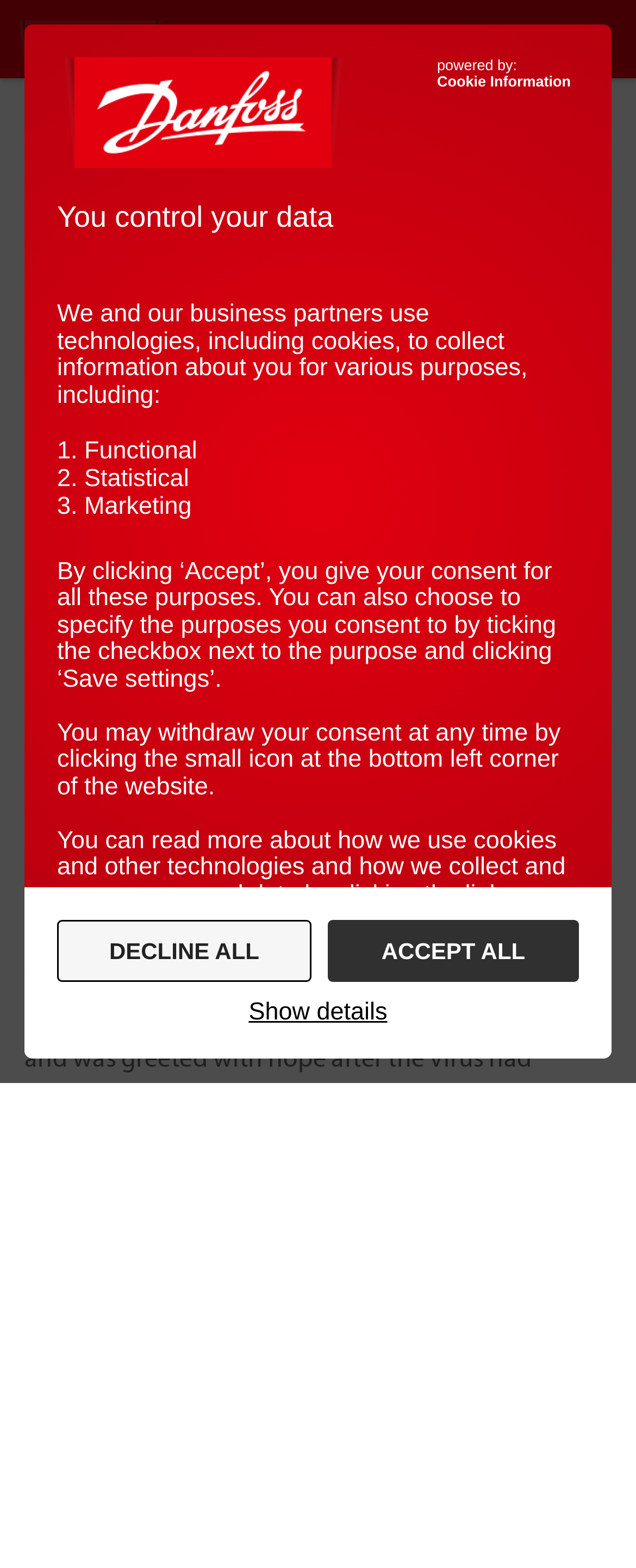How many types of cookies are mentioned?
Please provide a comprehensive answer based on the contents of the image.

There are 4 types of cookies mentioned, which are Strictly necessary, Functional, Statistical, and Marketing. These can be found in the cookie settings section, where each type has a checkbox and a description.